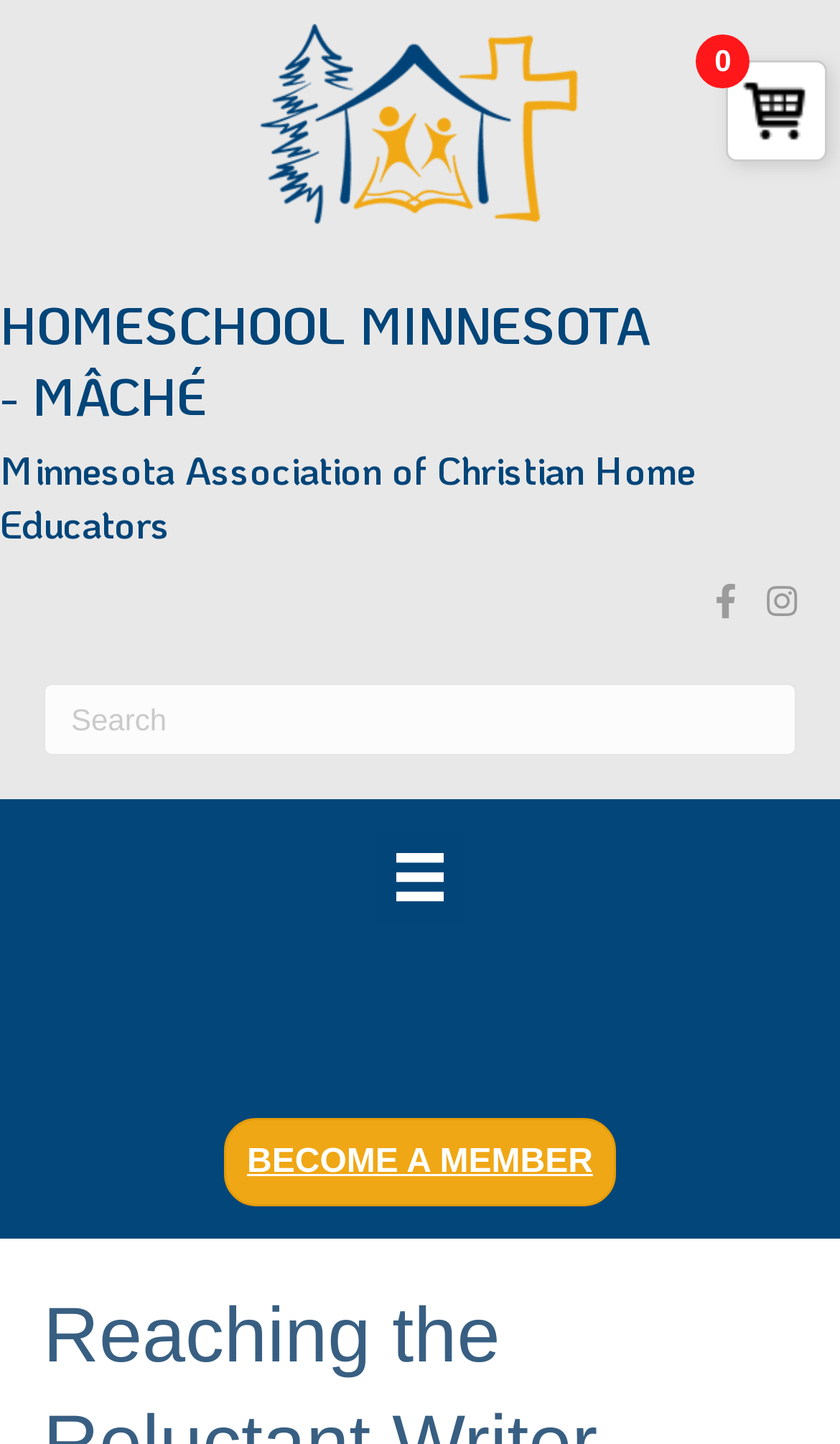What is the logo of the organization?
Could you answer the question with a detailed and thorough explanation?

I found an image element with the text 'Homeschool Minnesota MÂCHÉ', which is likely the logo of the organization. This image element is also associated with a link element with the same text.